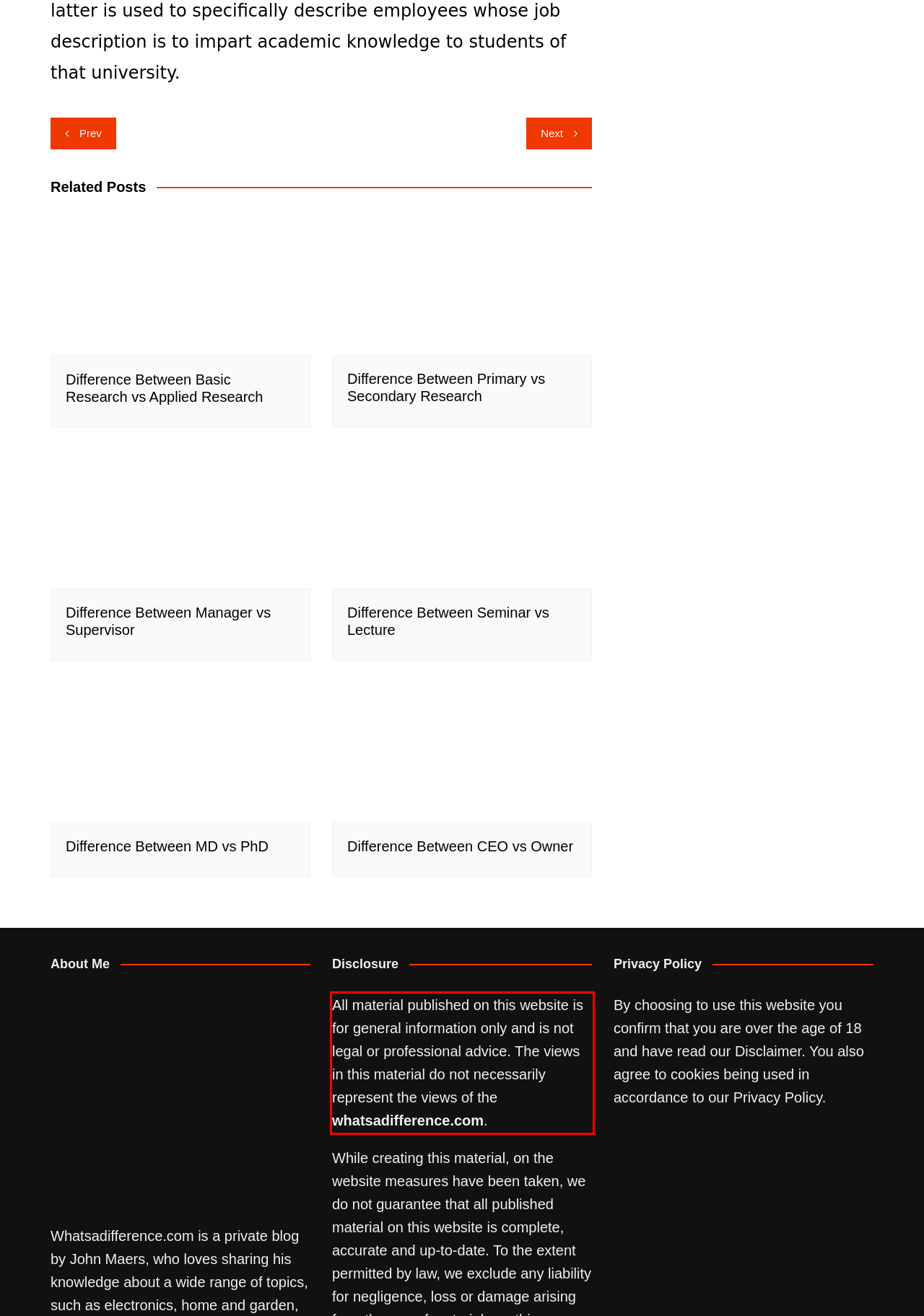Analyze the red bounding box in the provided webpage screenshot and generate the text content contained within.

All material published on this website is for general information only and is not legal or professional advice. The views in this material do not necessarily represent the views of the whatsadifference.com.